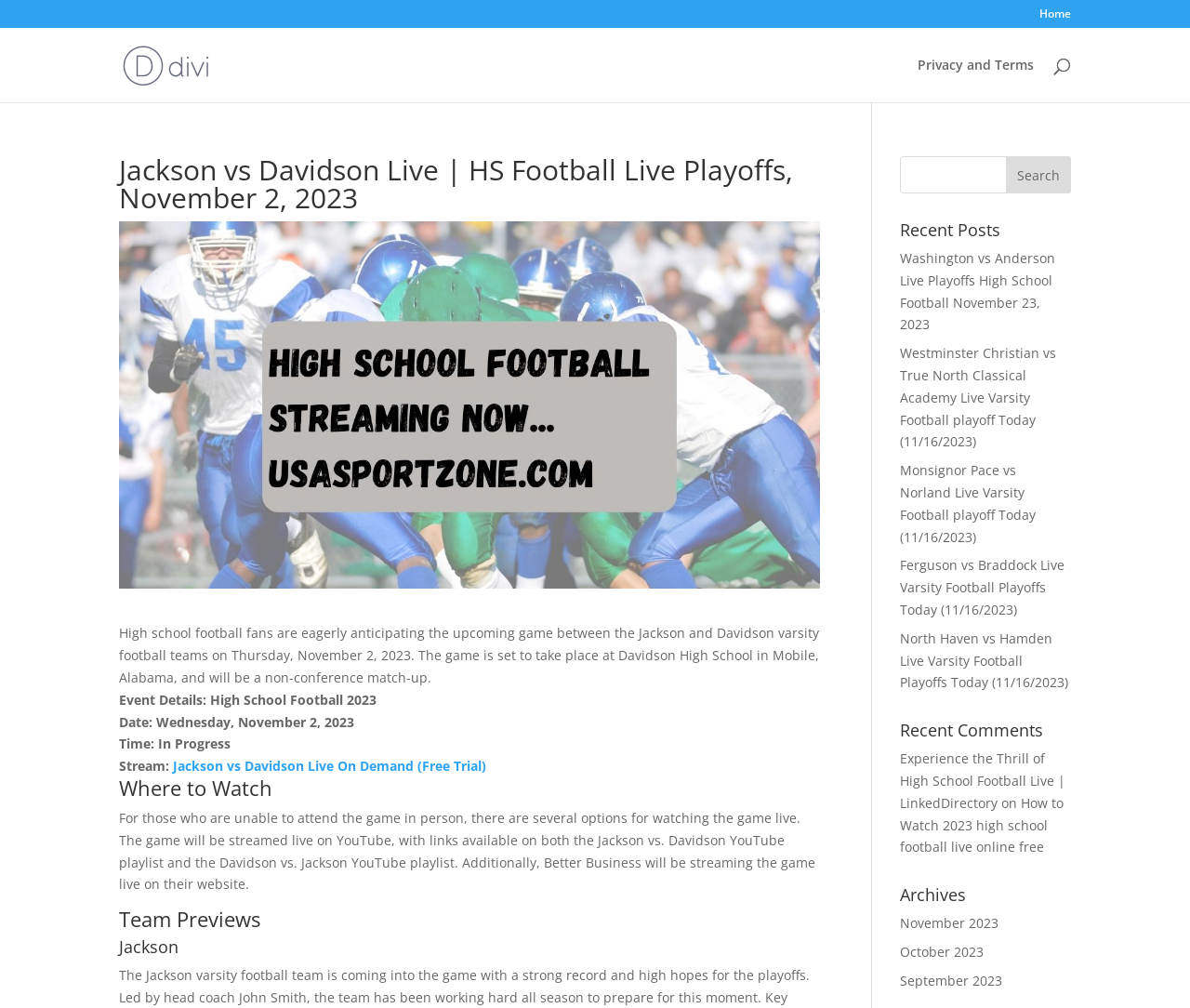Can you provide the bounding box coordinates for the element that should be clicked to implement the instruction: "Read recent posts"?

[0.756, 0.22, 0.9, 0.245]